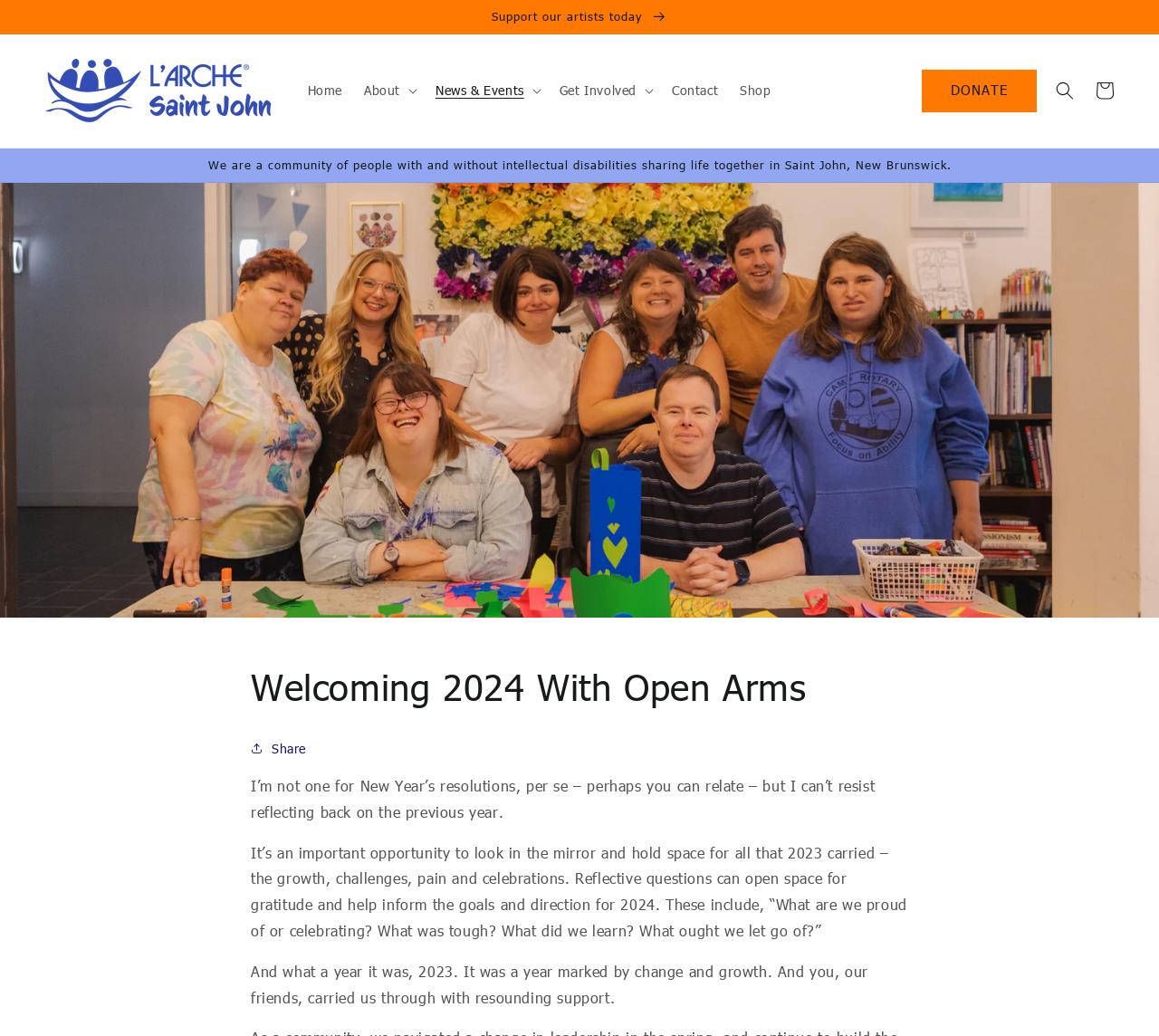Create a full and detailed caption for the entire webpage.

The webpage is titled "Welcoming 2024 with open arms – L'Arche Saint John" and appears to be a blog post or article. At the top, there is a navigation menu with links to "Home", "About", "News & Events", "Get Involved", "Contact", "Shop", and "DONATE". The "About", "News & Events", and "Get Involved" links have disclosure triangles, indicating that they may have dropdown menus.

Below the navigation menu, there is a large image that spans the width of the page, with a heading "Welcoming 2024 With Open Arms" above it. The image is accompanied by a block of text that reflects on the past year, discussing the importance of looking back and reflecting on the previous year's experiences, including growth, challenges, and celebrations.

The text is divided into three paragraphs, with the first paragraph discussing the idea of reflecting on the past year, the second paragraph asking reflective questions, and the third paragraph expressing gratitude to the readers for their support throughout the year.

On the top-right corner of the page, there is a search button and a cart link. There is also a link to "Support our artists today" at the very top of the page, above the navigation menu.